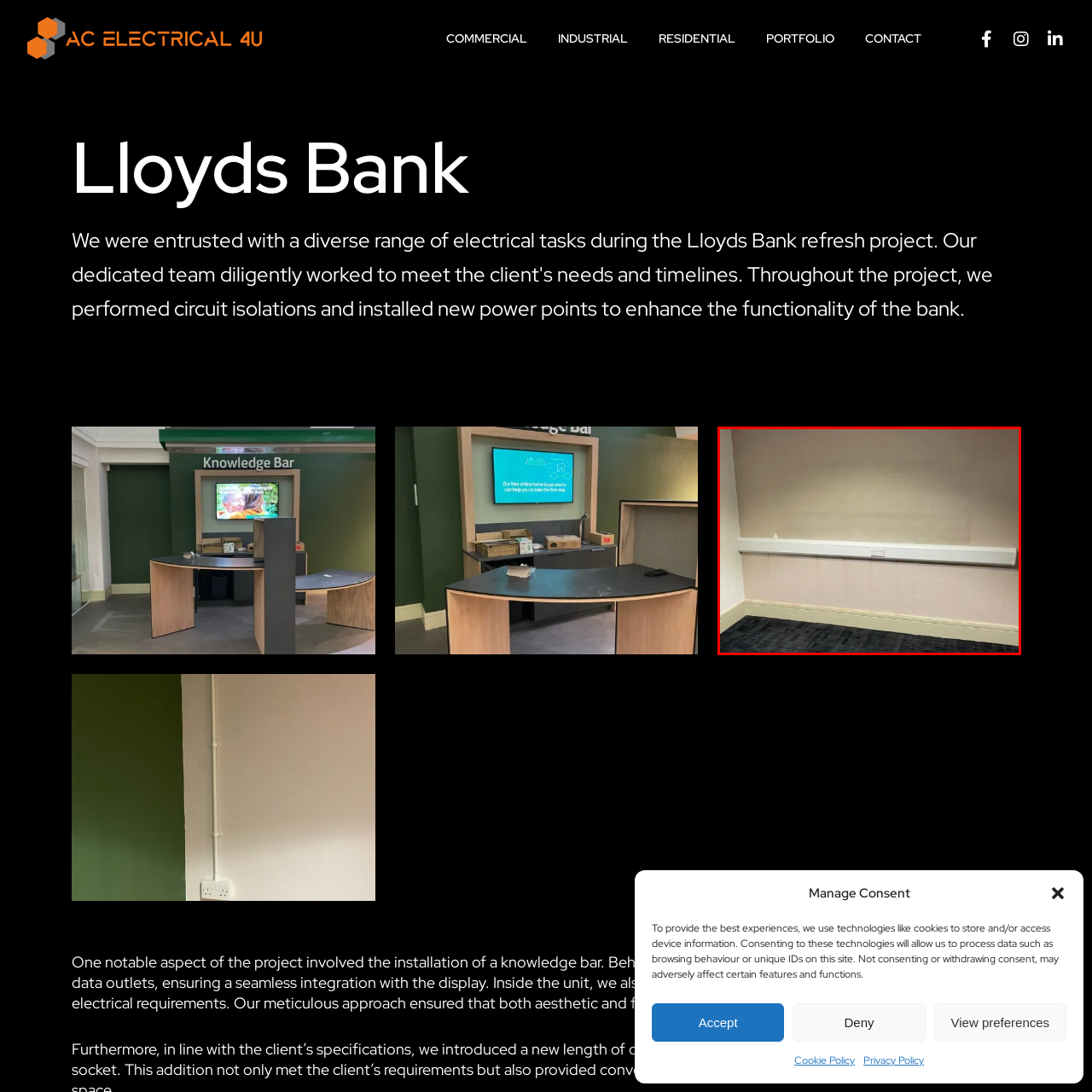Please analyze the portion of the image highlighted by the red bounding box and respond to the following question with a detailed explanation based on what you see: What type of flooring is shown?

The caption specifically mentions the floor is 'finished with a dark carpet', which contrasts with the light walls and highlights the clean lines of the electrical installation.